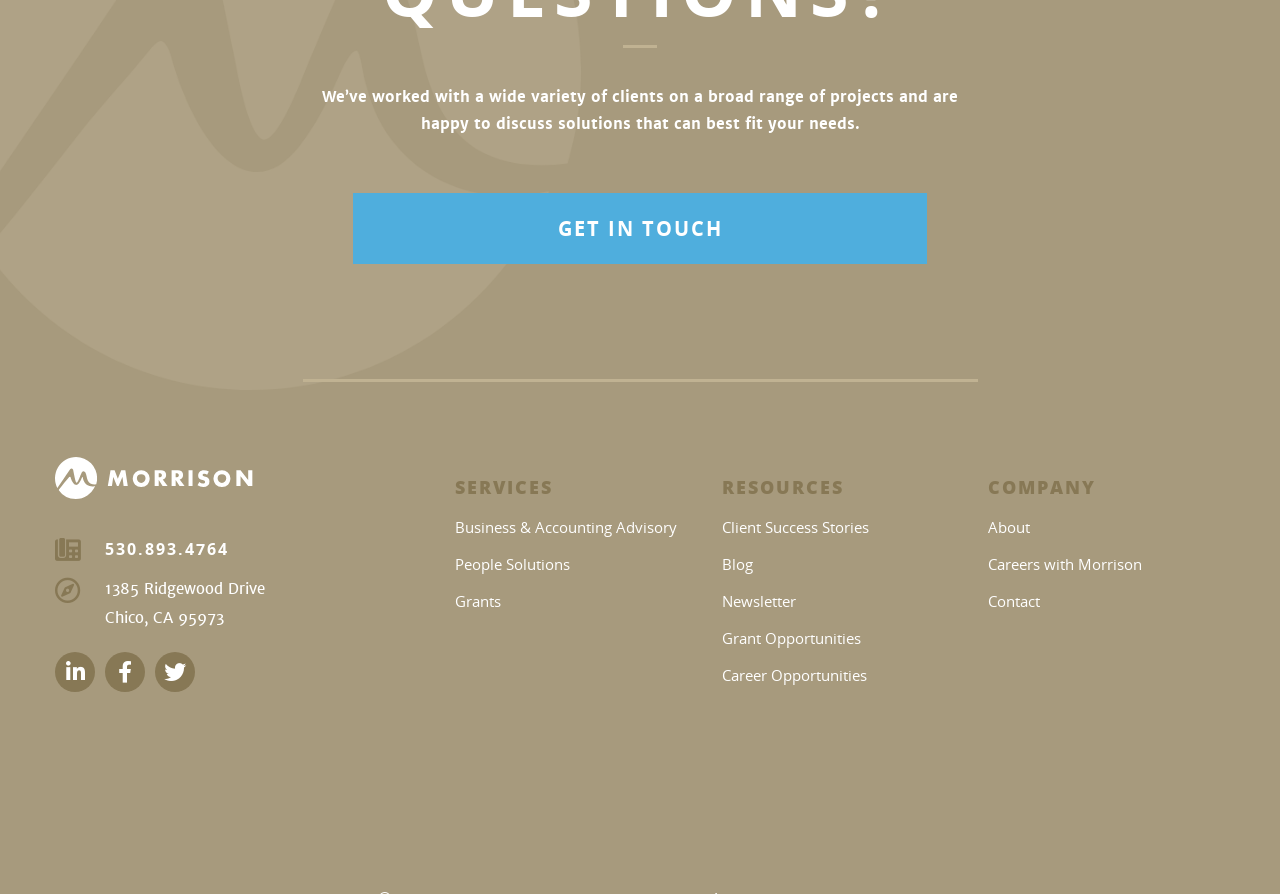Please locate the bounding box coordinates of the region I need to click to follow this instruction: "Read client success stories".

[0.564, 0.578, 0.679, 0.6]